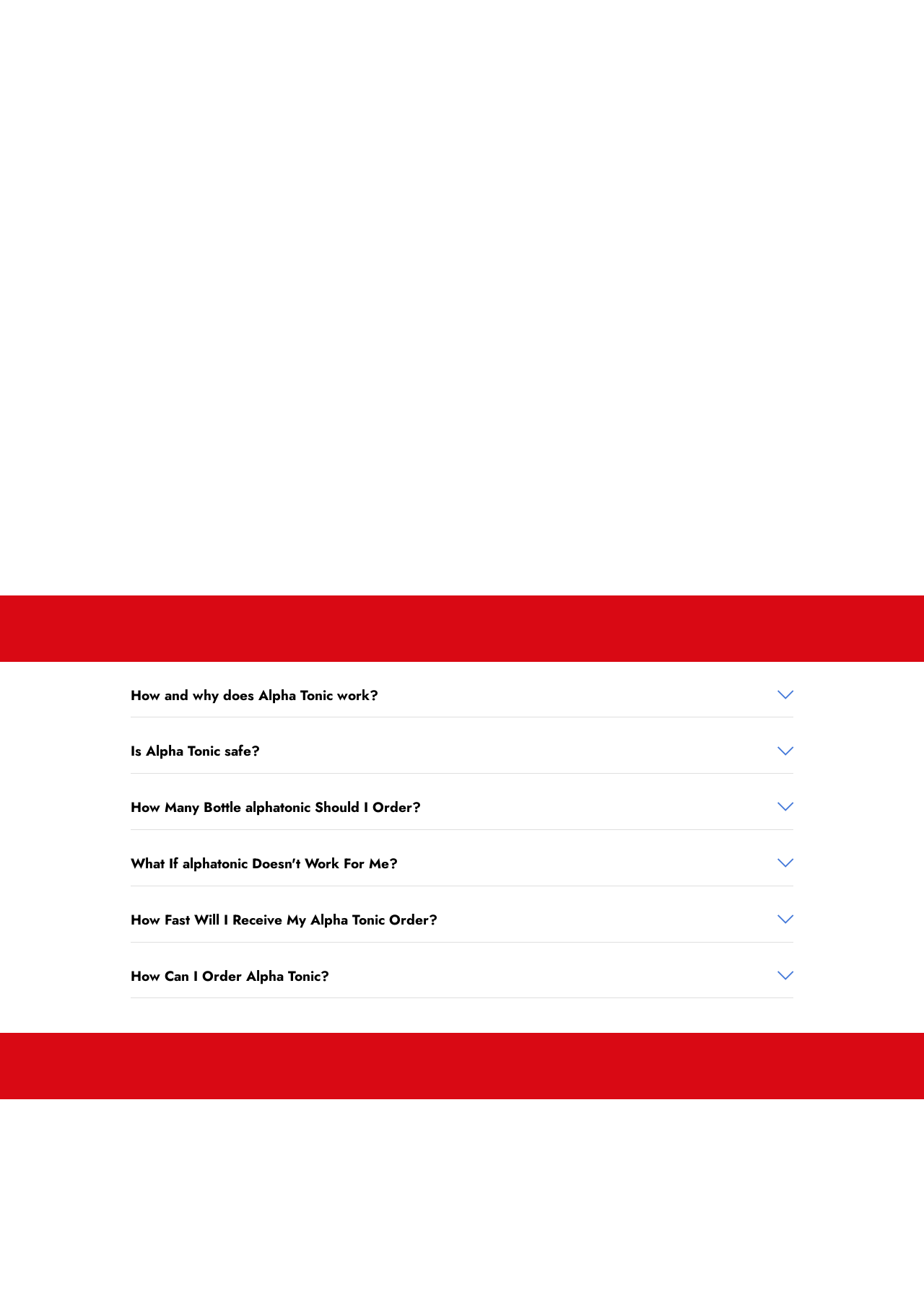What is the last tab about?
Please give a detailed and elaborate explanation in response to the question.

The last tab is 'How Can I Order Alpha Tonic?' which suggests that it provides information about the process of ordering Alpha Tonic.